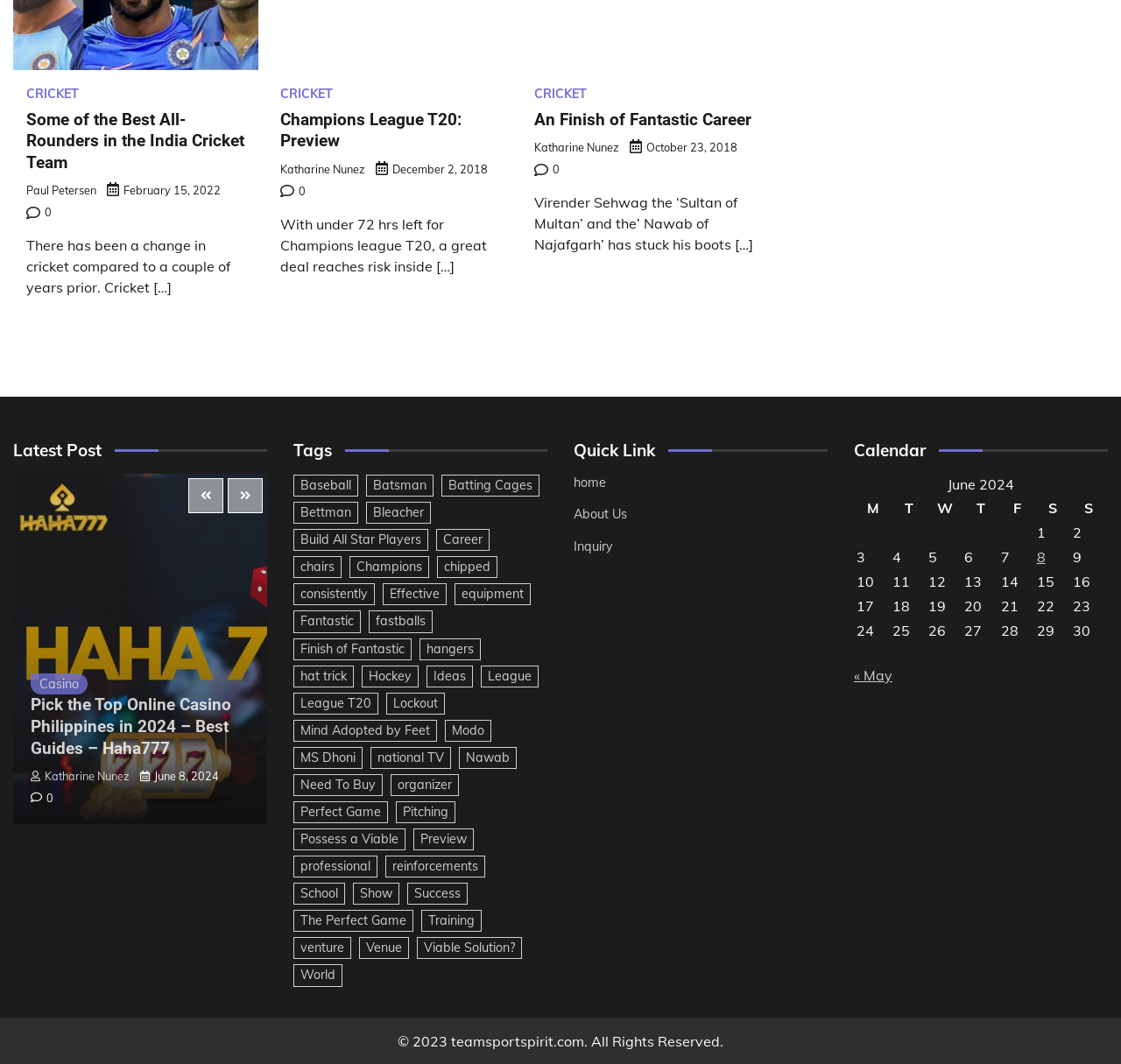Provide the bounding box coordinates of the HTML element described by the text: "Katharine Nunez". The coordinates should be in the format [left, top, right, bottom] with values between 0 and 1.

[0.707, 0.723, 0.795, 0.736]